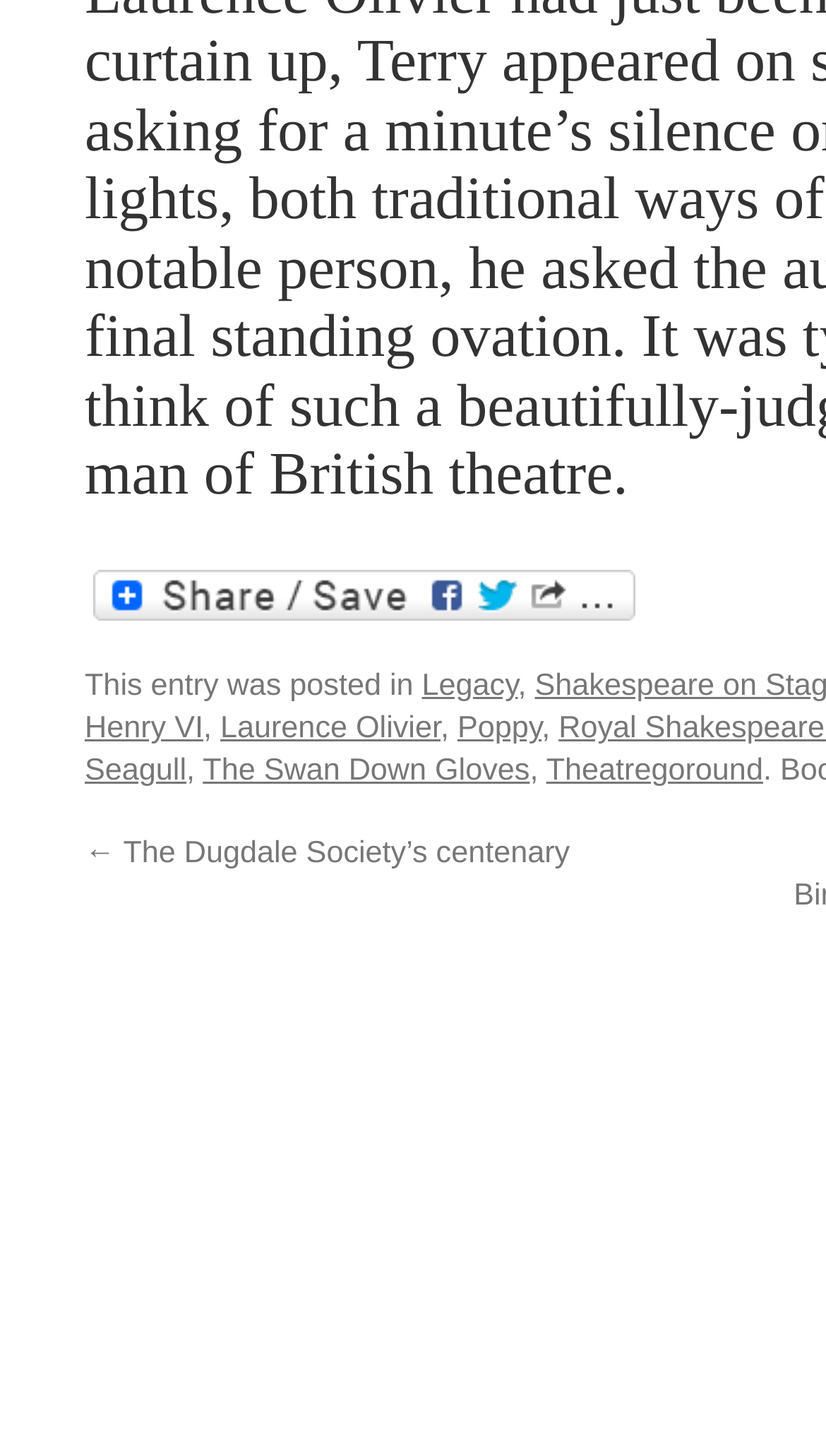Identify the bounding box of the HTML element described as: "The Swan Down Gloves".

[0.246, 0.574, 0.641, 0.597]